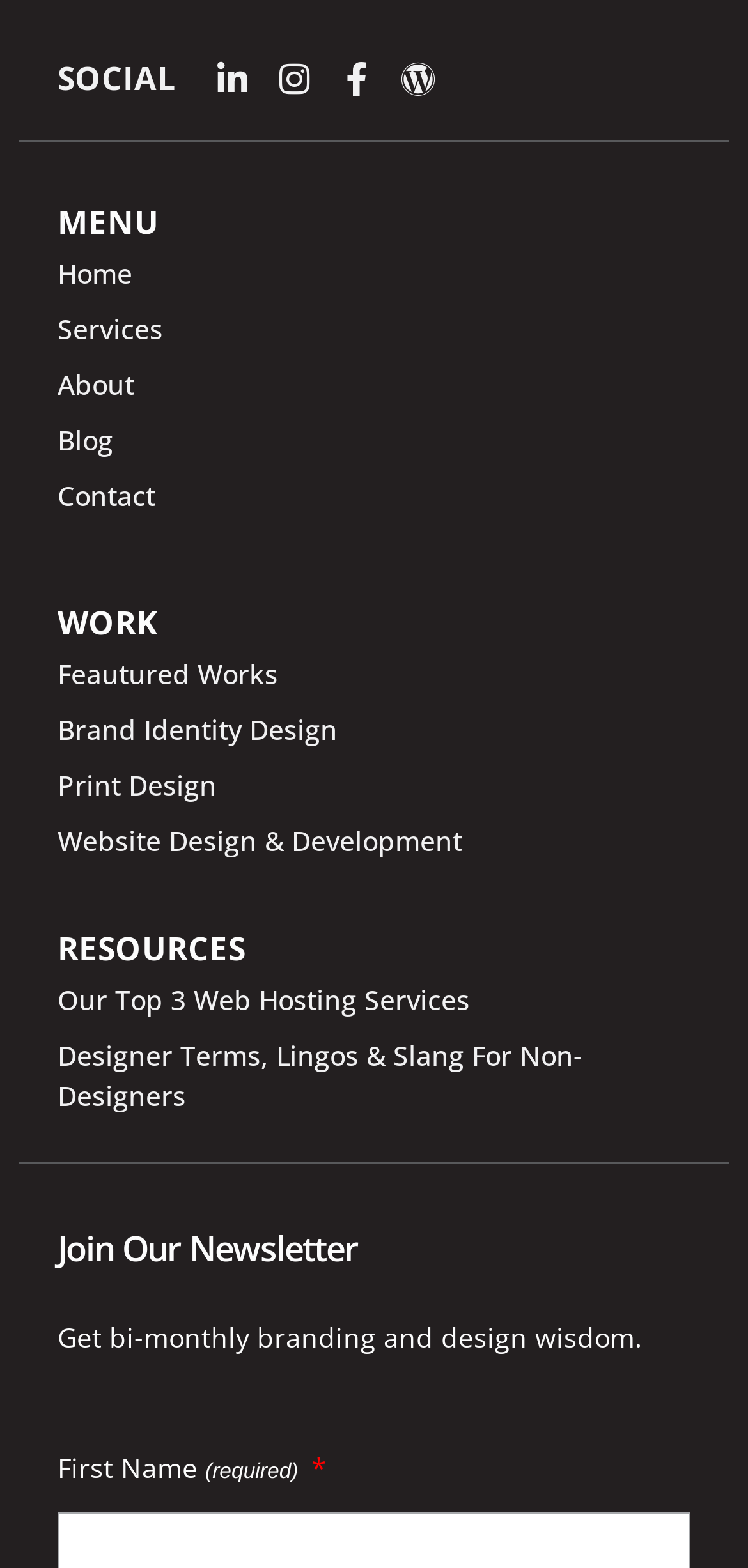What is the last menu item?
Please describe in detail the information shown in the image to answer the question.

I looked at the menu items under the 'MENU' heading and found that the last item is 'Contact'.